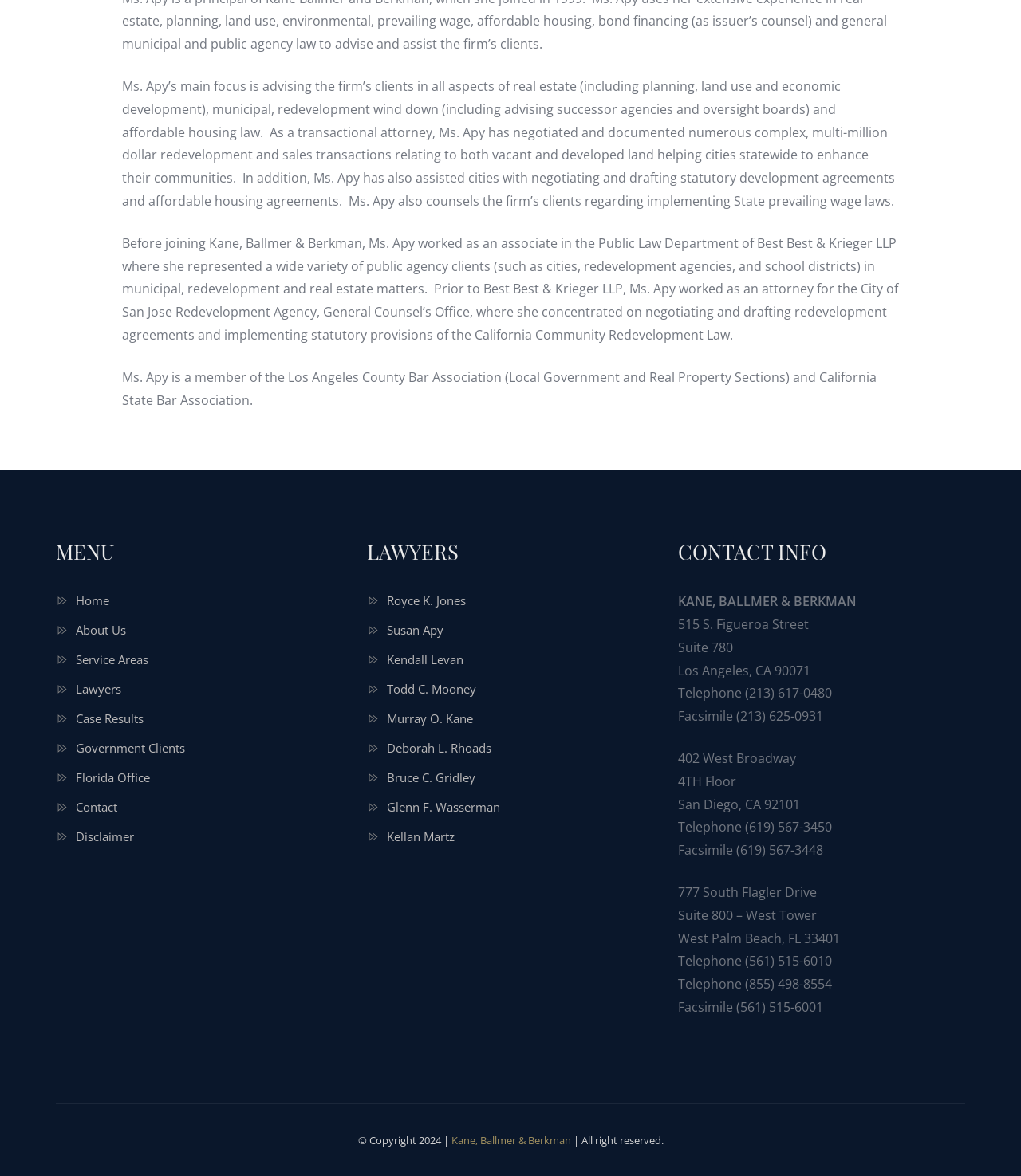Pinpoint the bounding box coordinates of the element to be clicked to execute the instruction: "Visit the Kane, Ballmer & Berkman website".

[0.442, 0.963, 0.559, 0.975]